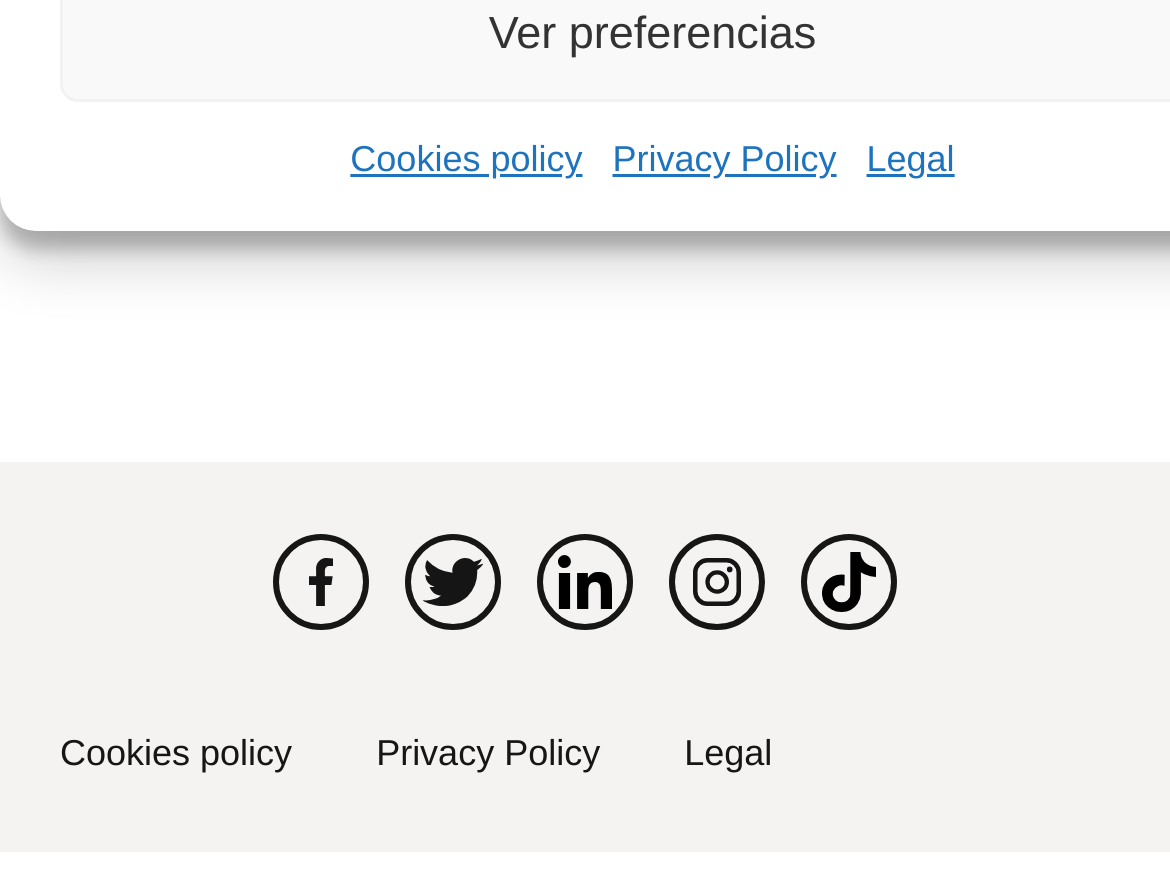Could you provide the bounding box coordinates for the portion of the screen to click to complete this instruction: "visit Facebook page"?

[0.233, 0.614, 0.315, 0.724]